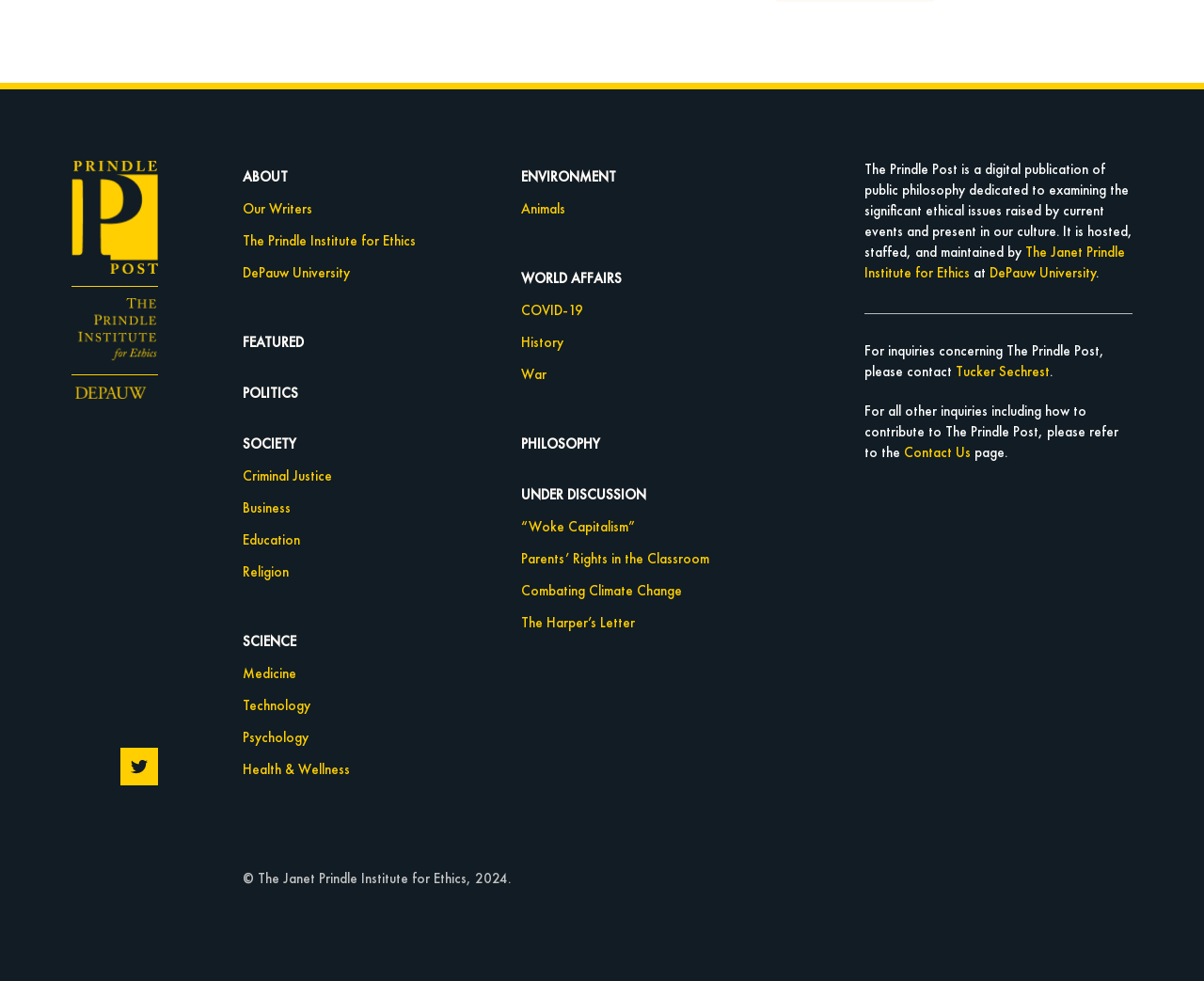Based on what you see in the screenshot, provide a thorough answer to this question: What is the logo above the 'ABOUT' link?

The logo above the 'ABOUT' link can be identified by examining the image element with the OCR text 'Twitter Logo' at coordinates [0.1, 0.762, 0.131, 0.8].